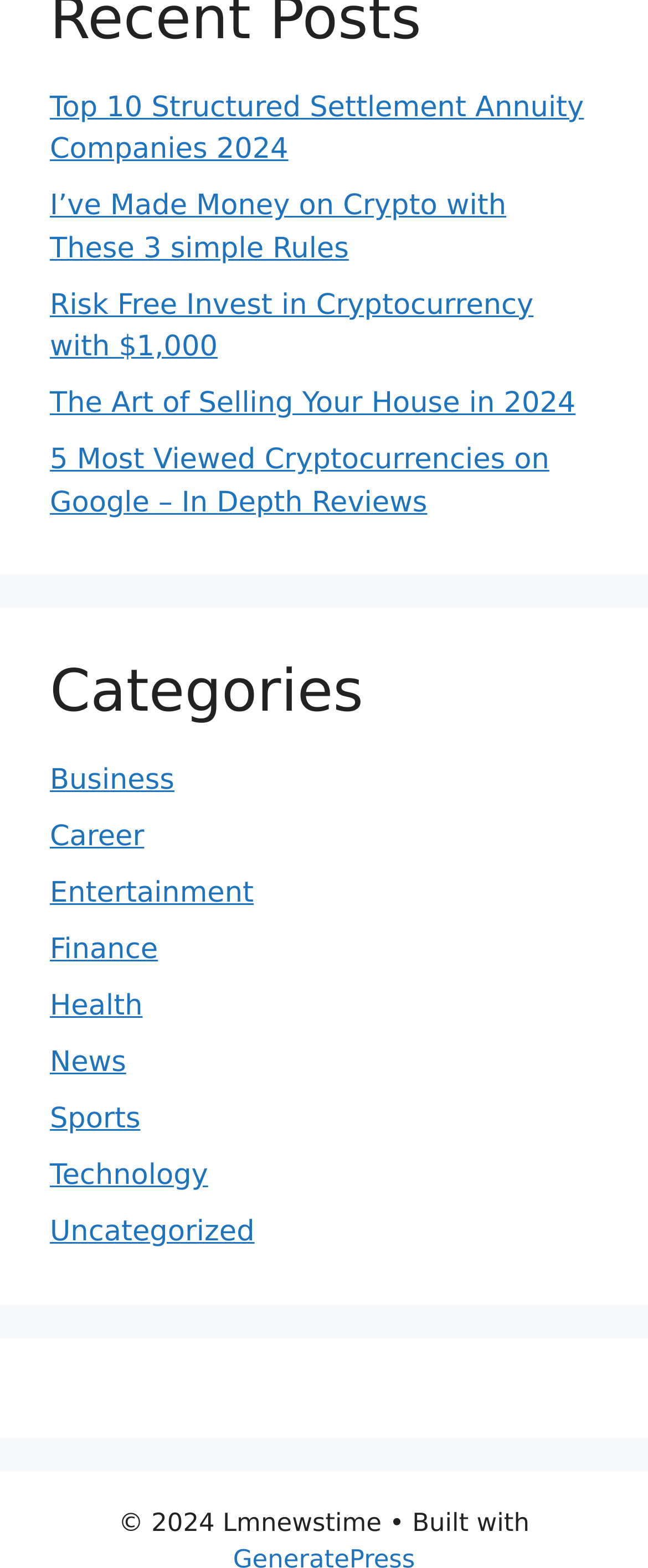Please find and report the bounding box coordinates of the element to click in order to perform the following action: "Click on Top 10 Structured Settlement Annuity Companies 2024". The coordinates should be expressed as four float numbers between 0 and 1, in the format [left, top, right, bottom].

[0.077, 0.058, 0.901, 0.106]